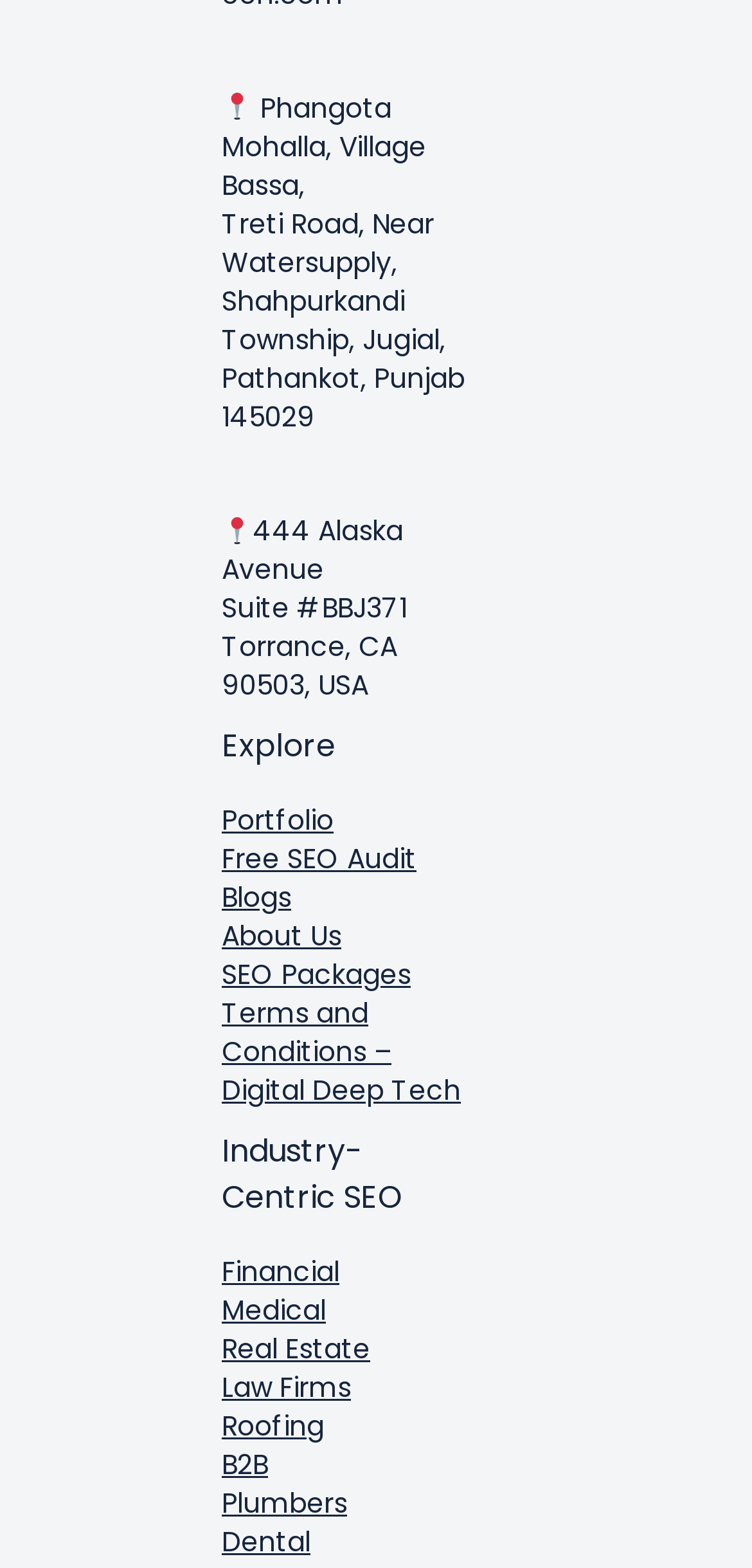Using the information shown in the image, answer the question with as much detail as possible: What is the purpose of the 'Explore' section?

This question can be answered by looking at the navigation element with the heading 'Explore', which contains links to different pages such as 'Portfolio', 'Free SEO Audit', and others.